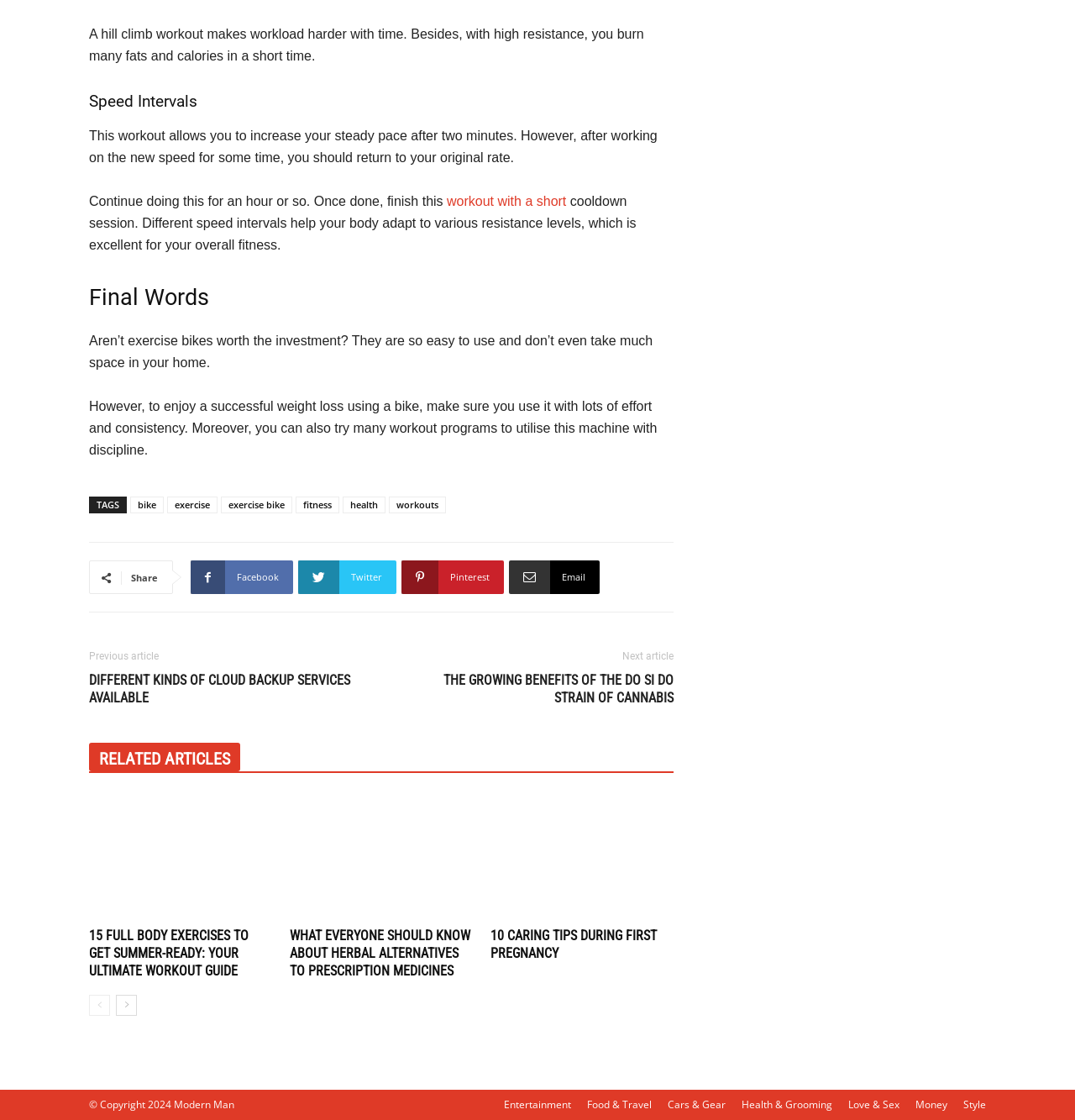Find the bounding box of the element with the following description: "Style". The coordinates must be four float numbers between 0 and 1, formatted as [left, top, right, bottom].

[0.896, 0.98, 0.917, 0.993]